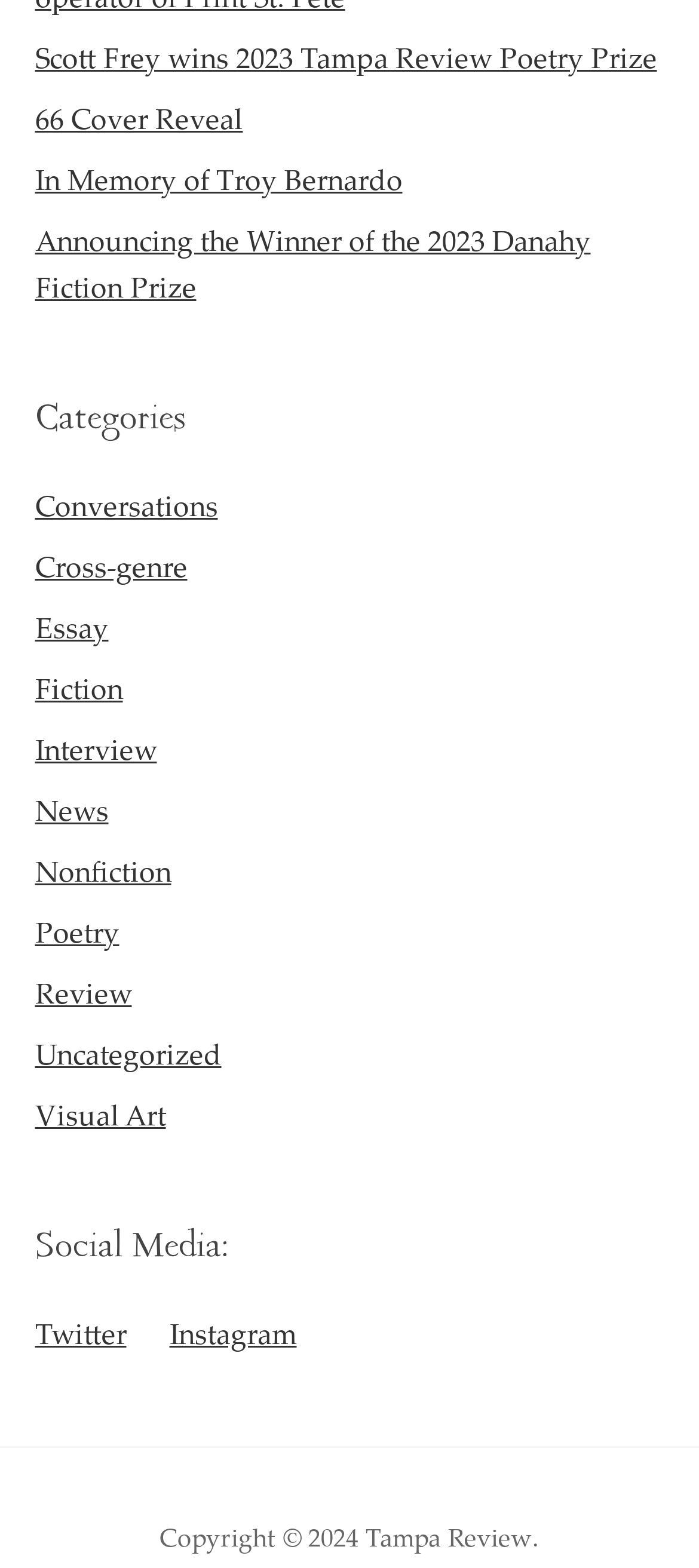Answer this question in one word or a short phrase: How many categories are listed on the webpage?

11